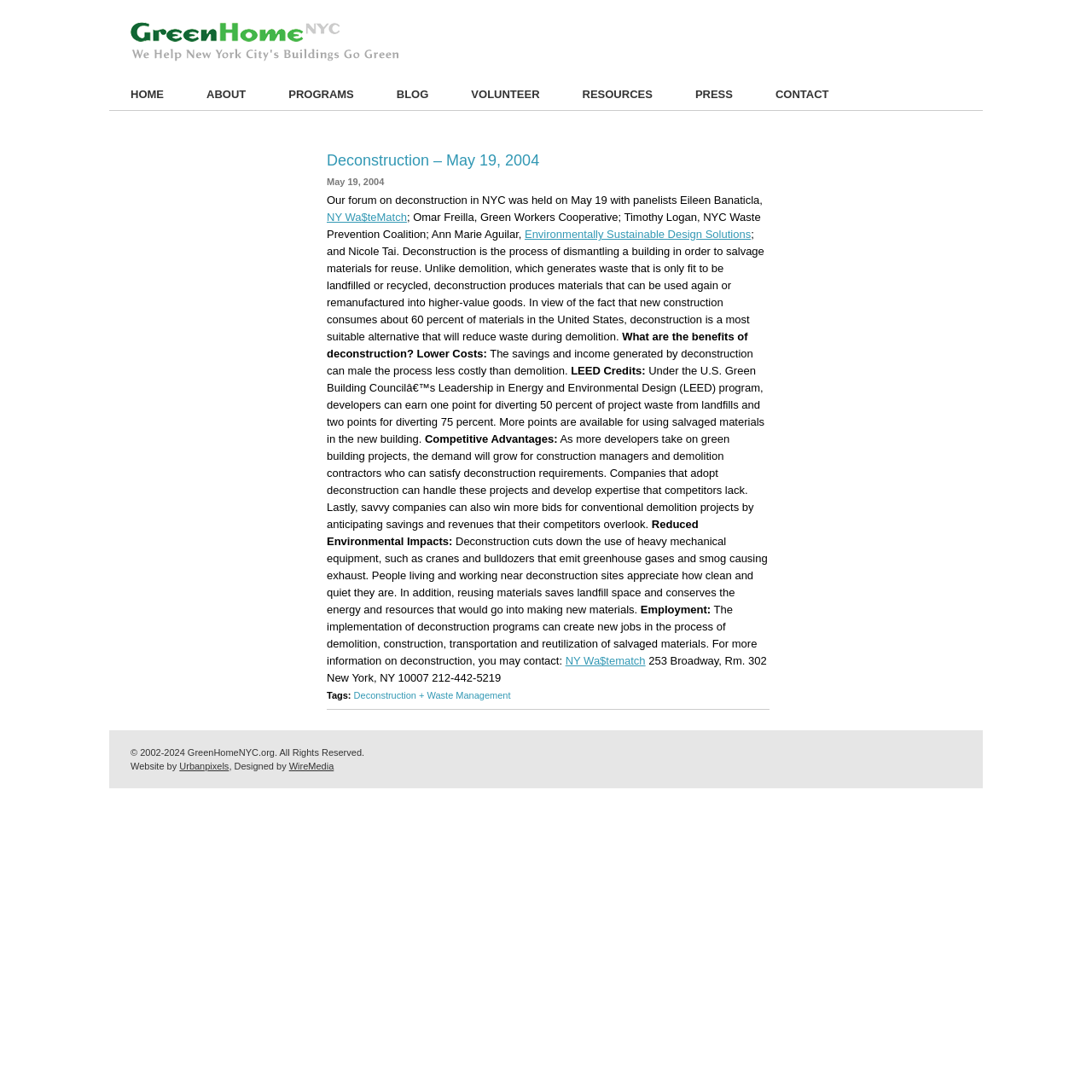What is the name of the organization that hosted the forum on deconstruction?
Answer the question in a detailed and comprehensive manner.

The answer can be found in the heading 'Deconstruction – May 19, 2004' and the link 'GreenHomeNYC' at the top of the webpage, which suggests that Greenhome NYC is the organization that hosted the forum on deconstruction.